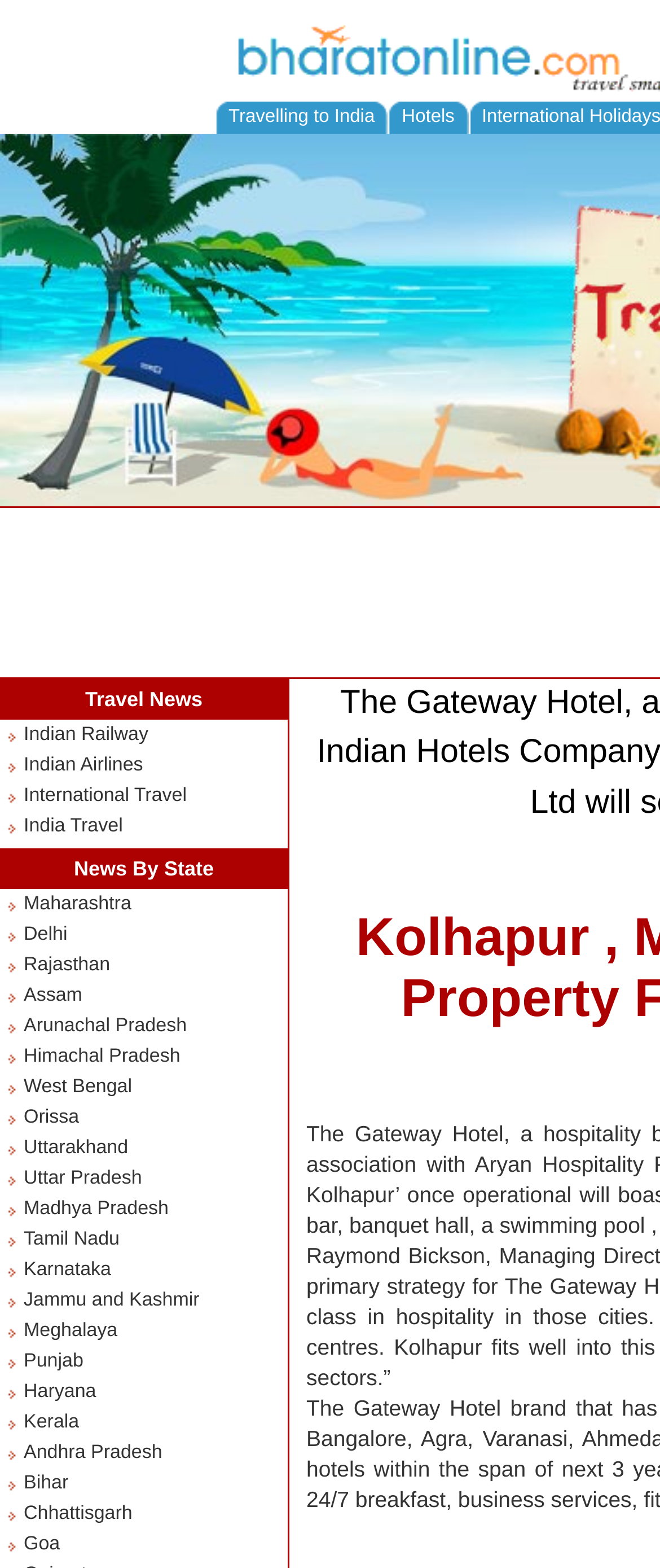How many states are listed on the webpage? Observe the screenshot and provide a one-word or short phrase answer.

More than 15